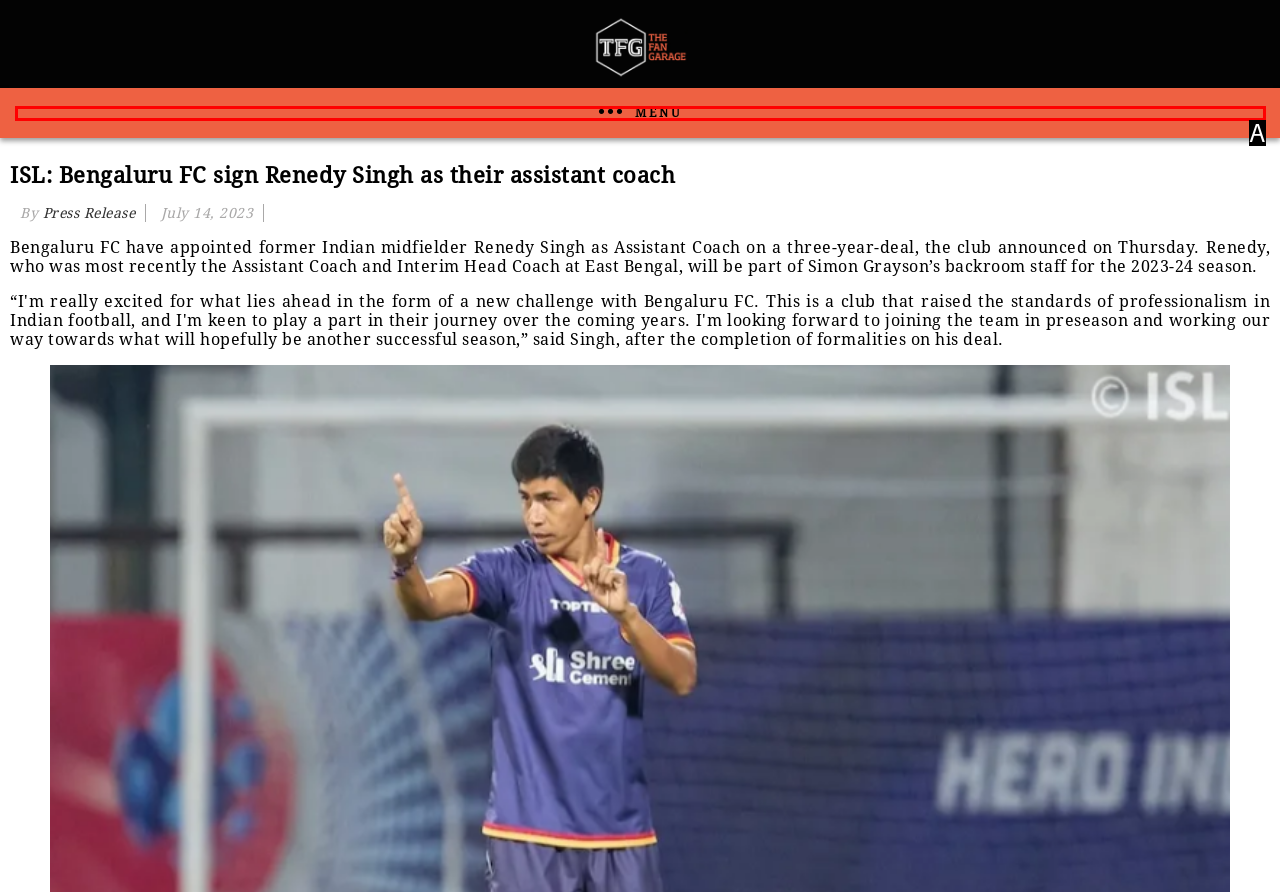Given the description: Peater Park, select the HTML element that best matches it. Reply with the letter of your chosen option.

None